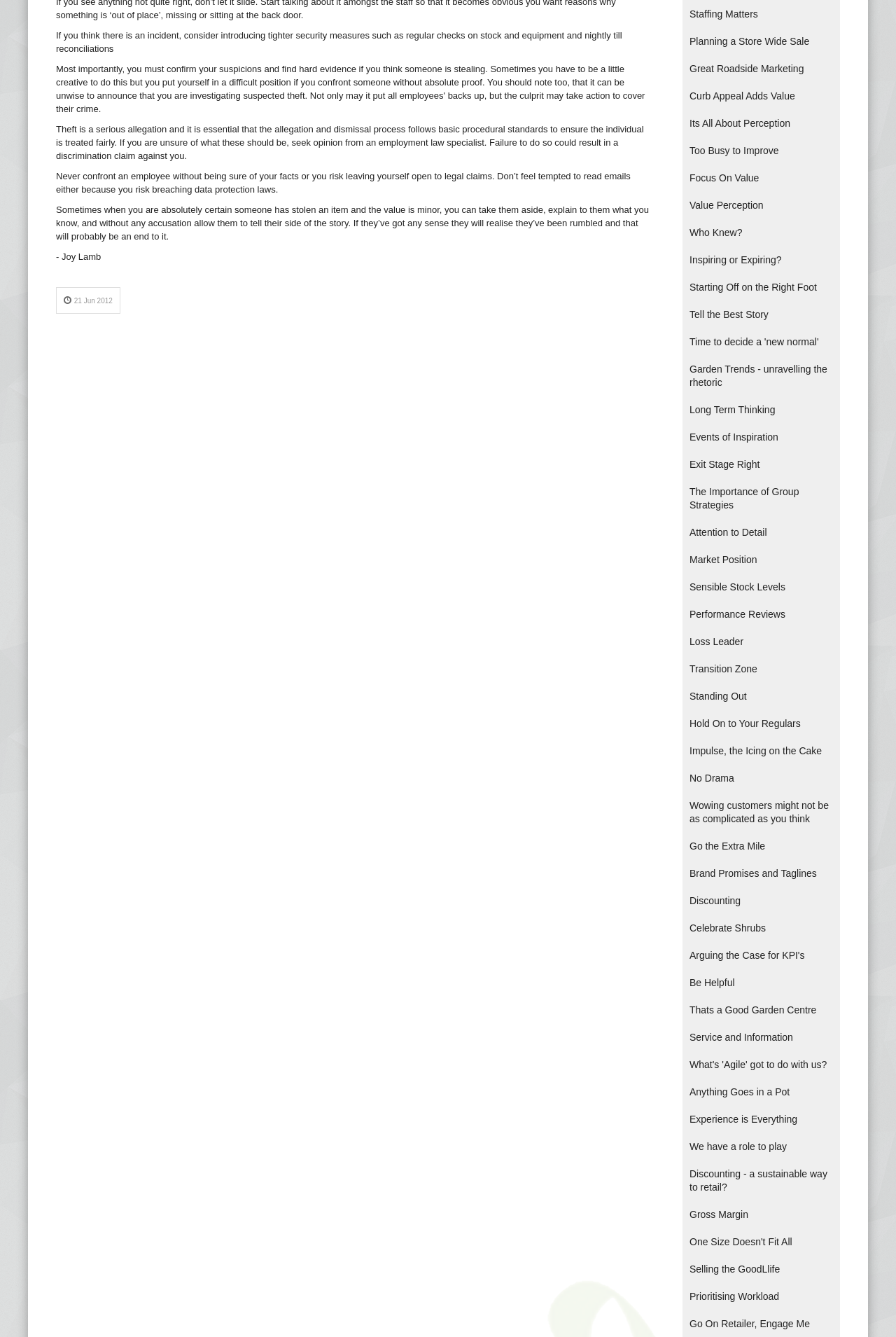Identify the bounding box coordinates for the UI element that matches this description: "Discounting".

[0.762, 0.664, 0.938, 0.684]